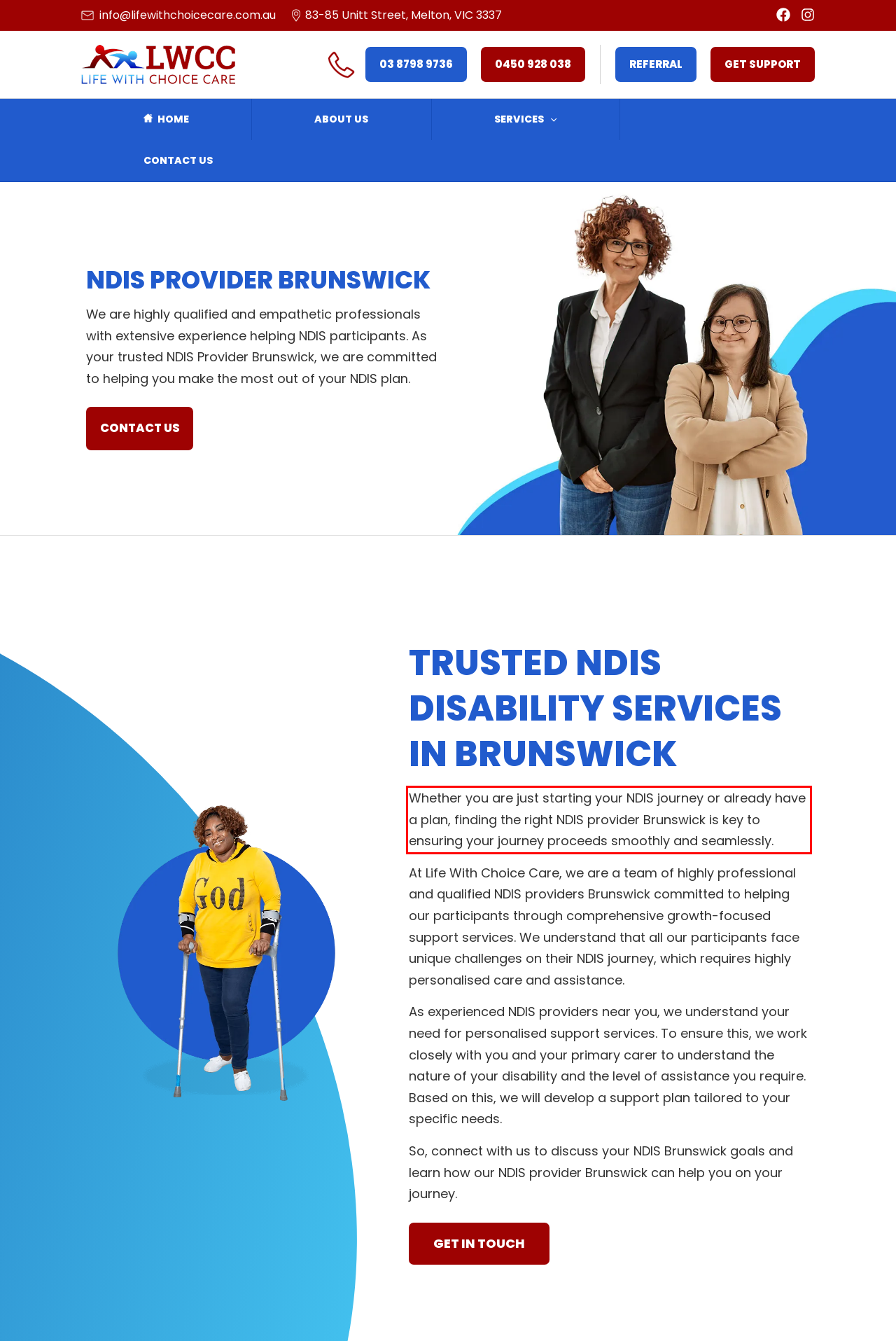Please use OCR to extract the text content from the red bounding box in the provided webpage screenshot.

Whether you are just starting your NDIS journey or already have a plan, finding the right NDIS provider Brunswick is key to ensuring your journey proceeds smoothly and seamlessly.